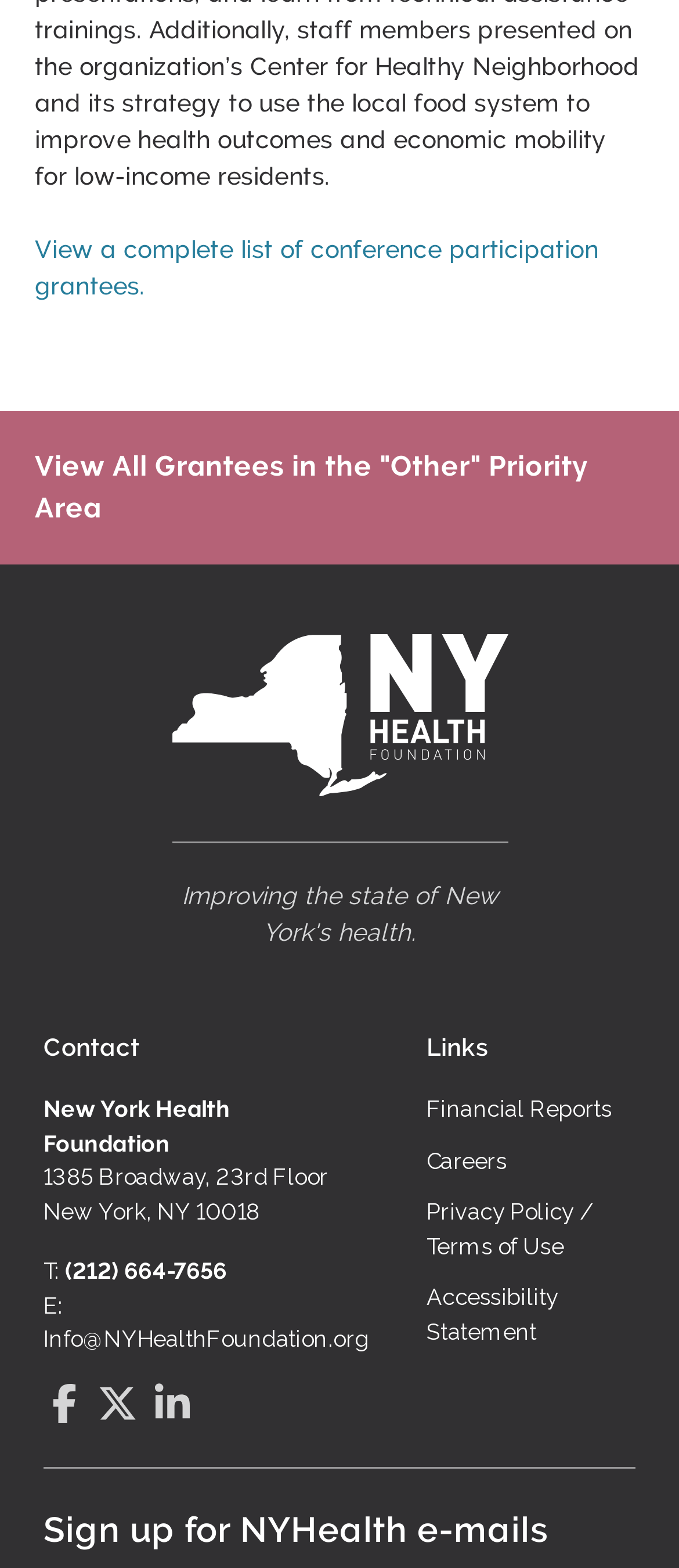Answer the question with a brief word or phrase:
How many links are available in the footer navigation?

4